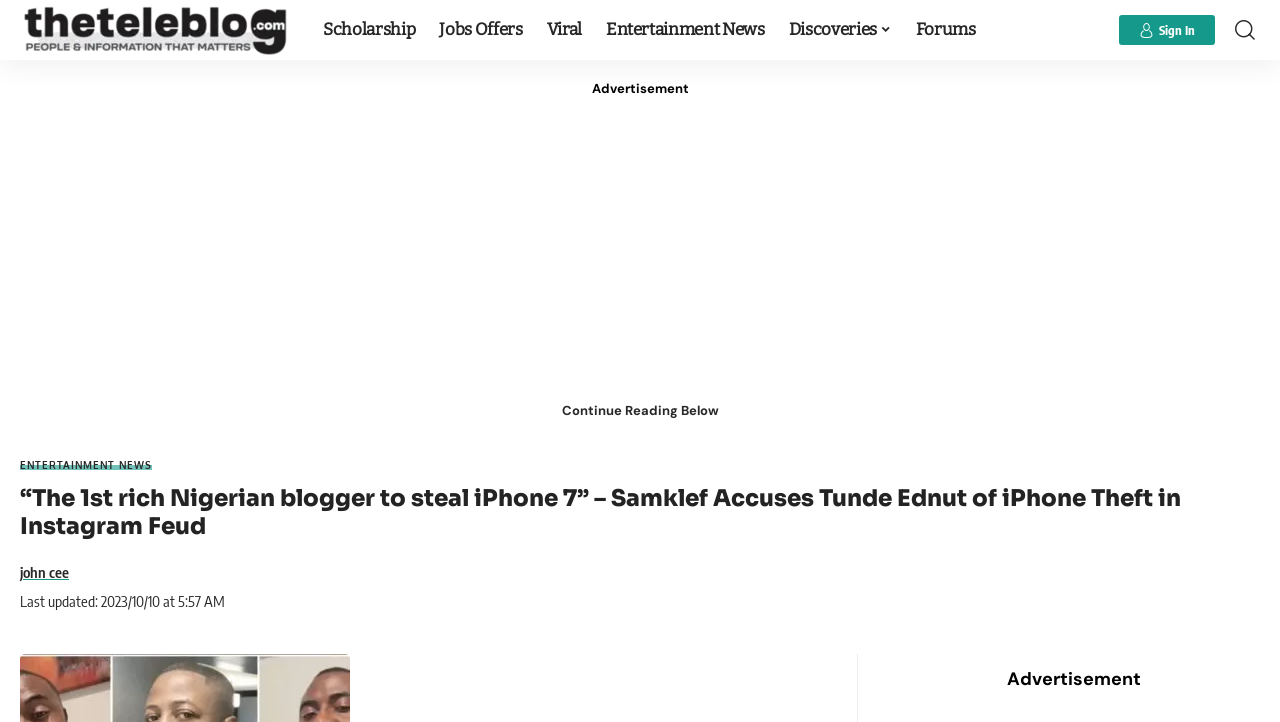What is the category of the latest article?
Based on the visual details in the image, please answer the question thoroughly.

I determined the category of the latest article by looking at the header section of the webpage, where I found the link 'ENTERTAINMENT NEWS' above the article title, indicating that the latest article belongs to the Entertainment News category.